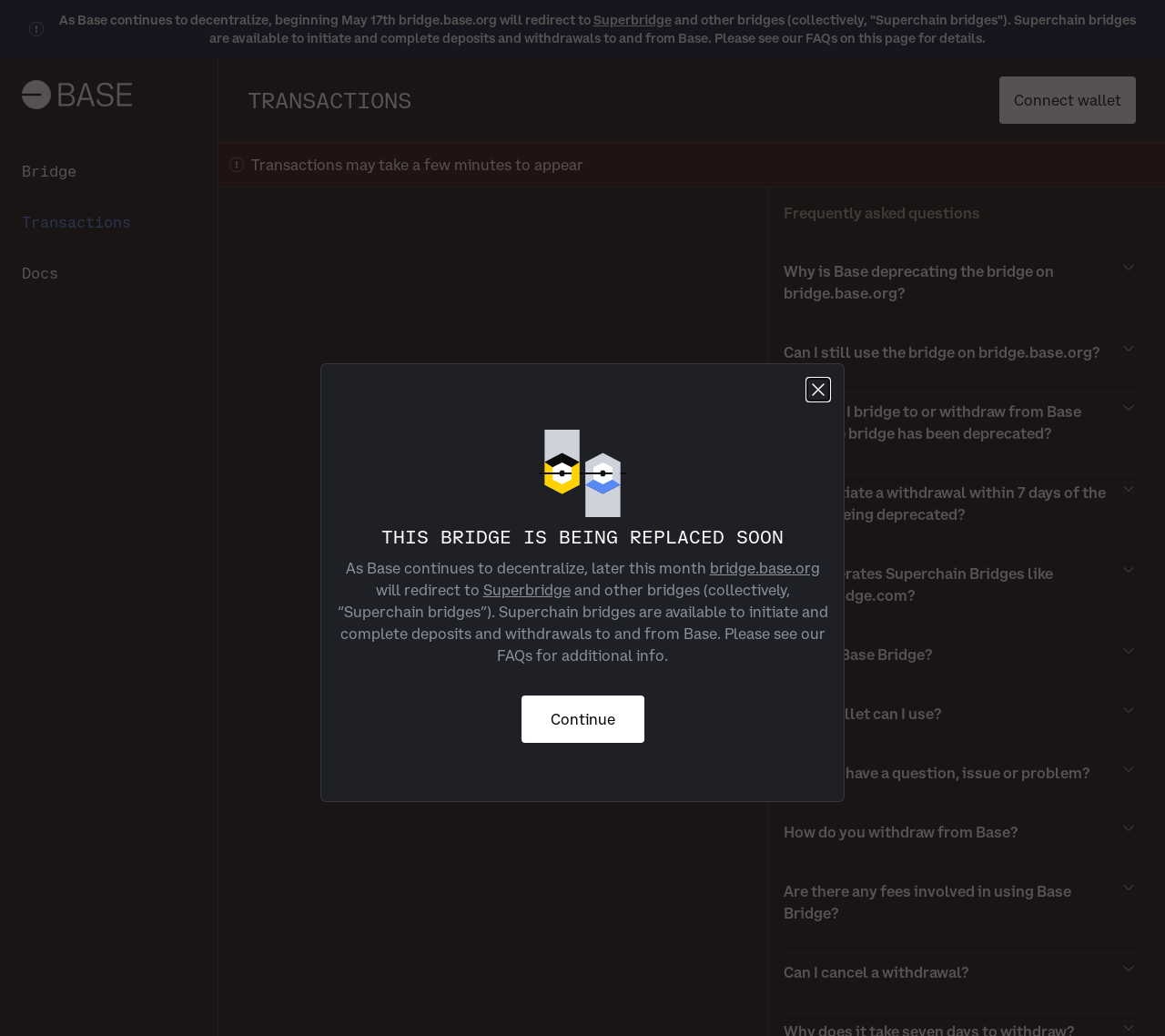Find the bounding box coordinates of the clickable element required to execute the following instruction: "go to the Superbridge link". Provide the coordinates as four float numbers between 0 and 1, i.e., [left, top, right, bottom].

[0.414, 0.561, 0.489, 0.578]